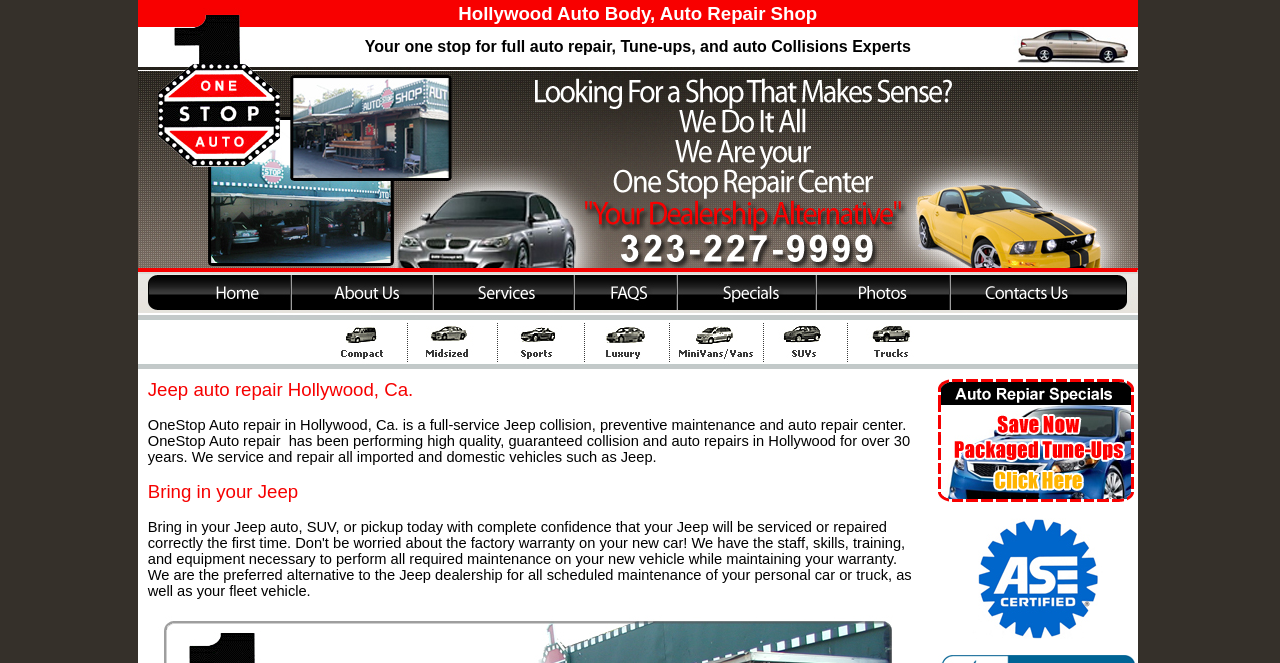From the webpage screenshot, predict the bounding box of the UI element that matches this description: "alt="auto repair specials"".

[0.733, 0.738, 0.889, 0.762]